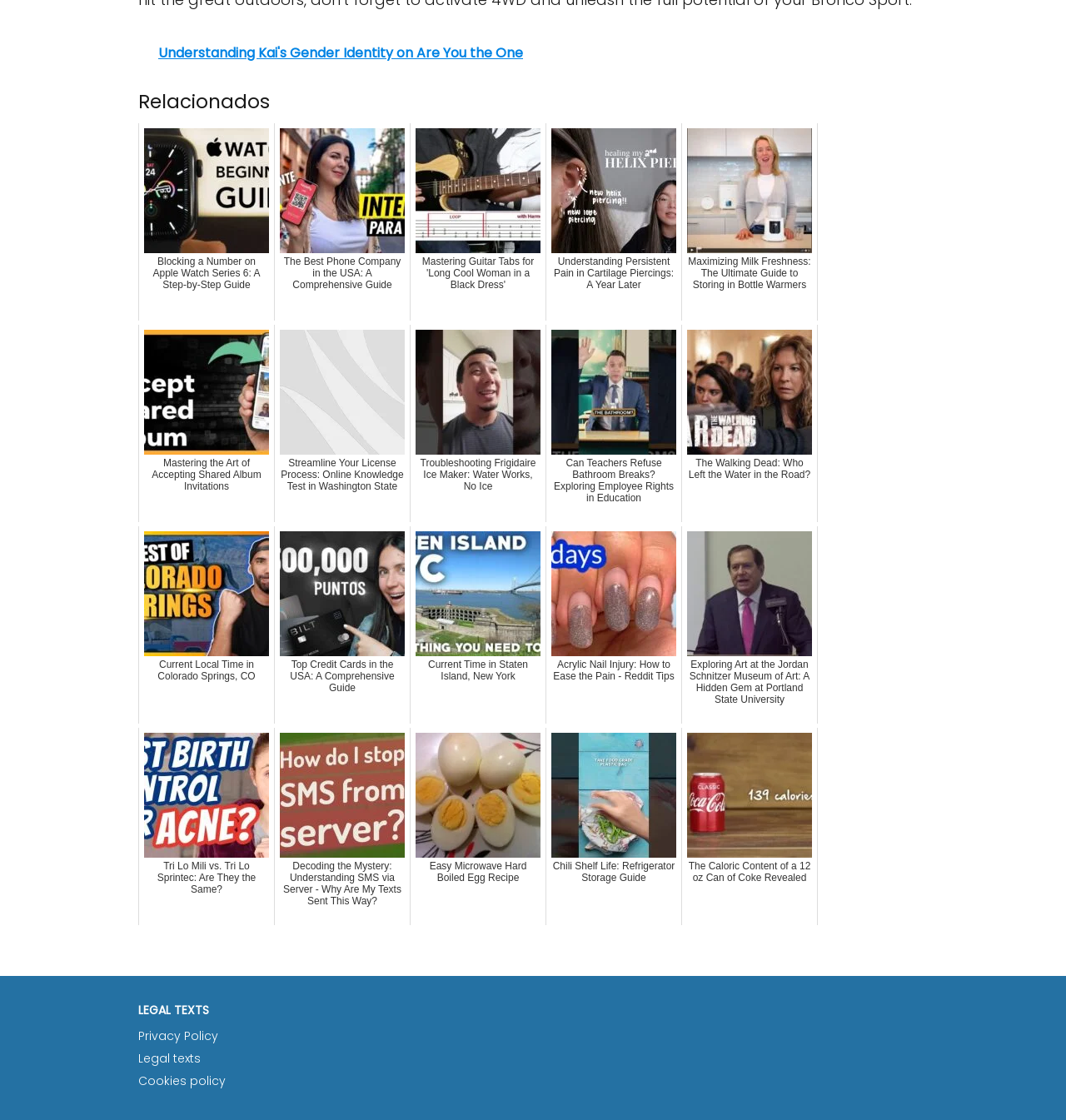Specify the bounding box coordinates of the region I need to click to perform the following instruction: "Check the current local time in Colorado Springs, CO". The coordinates must be four float numbers in the range of 0 to 1, i.e., [left, top, right, bottom].

[0.13, 0.47, 0.258, 0.646]